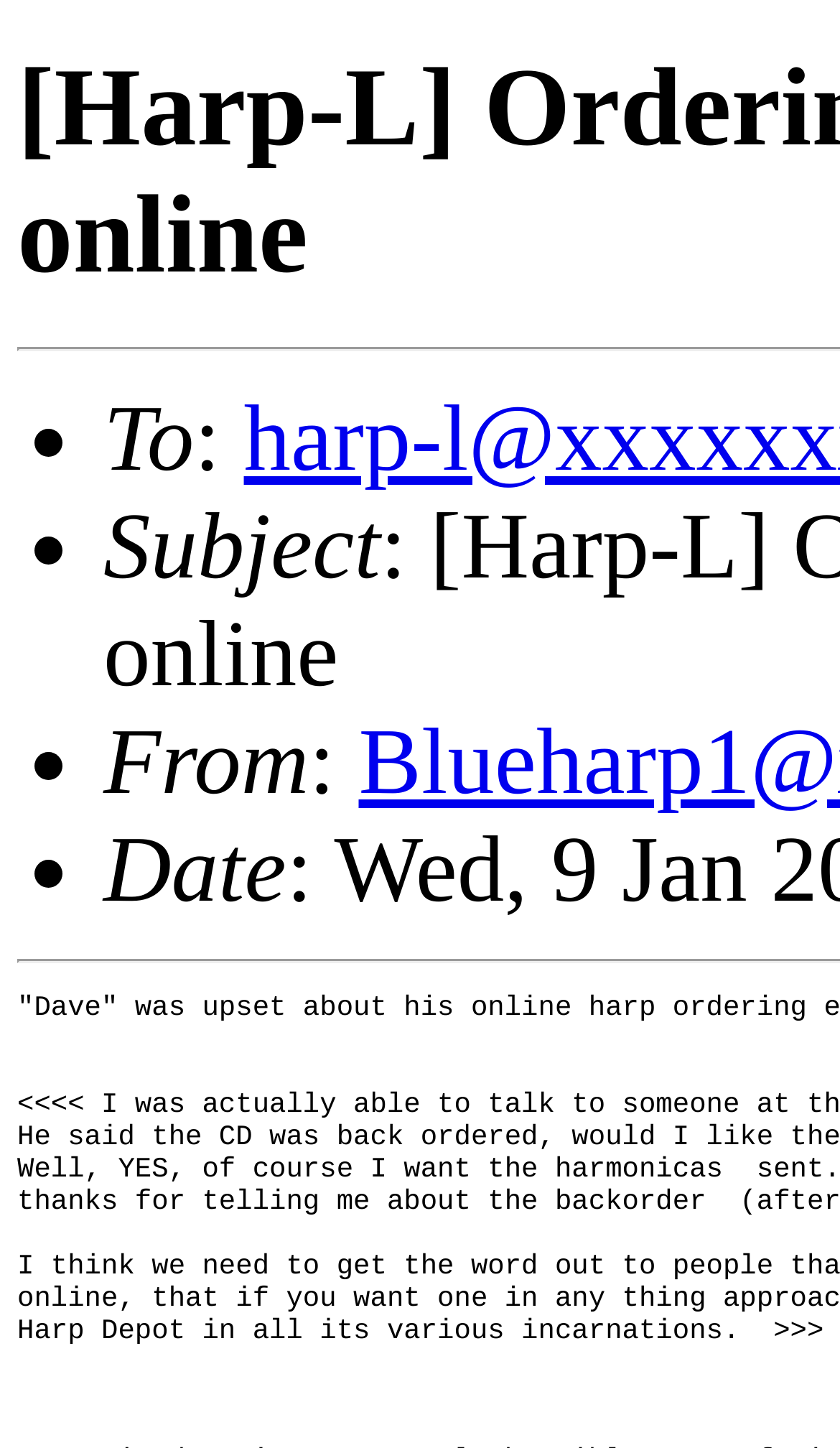What are the categories listed? Based on the screenshot, please respond with a single word or phrase.

To, Subject, From, Date